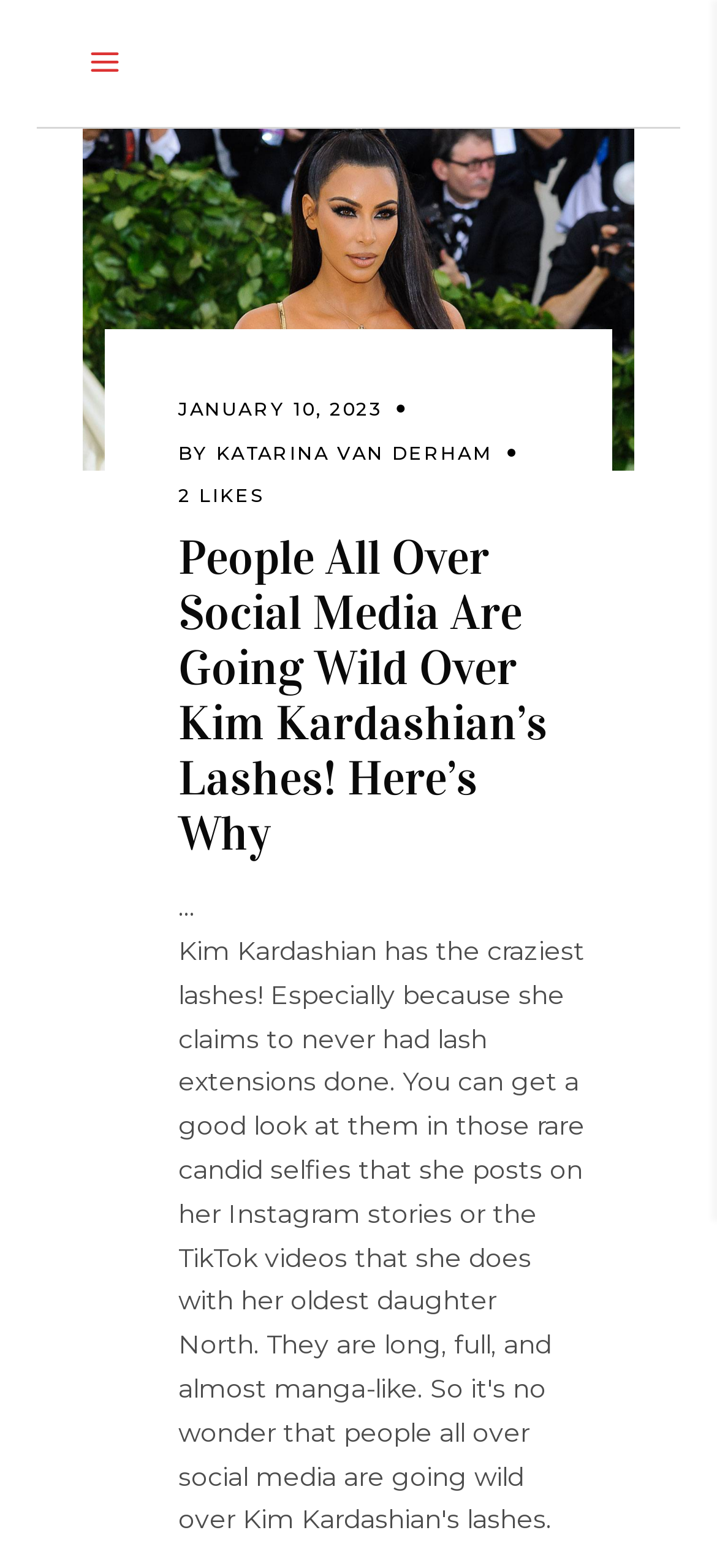Find the bounding box of the UI element described as: "2 LIKES". The bounding box coordinates should be given as four float values between 0 and 1, i.e., [left, top, right, bottom].

[0.249, 0.309, 0.368, 0.324]